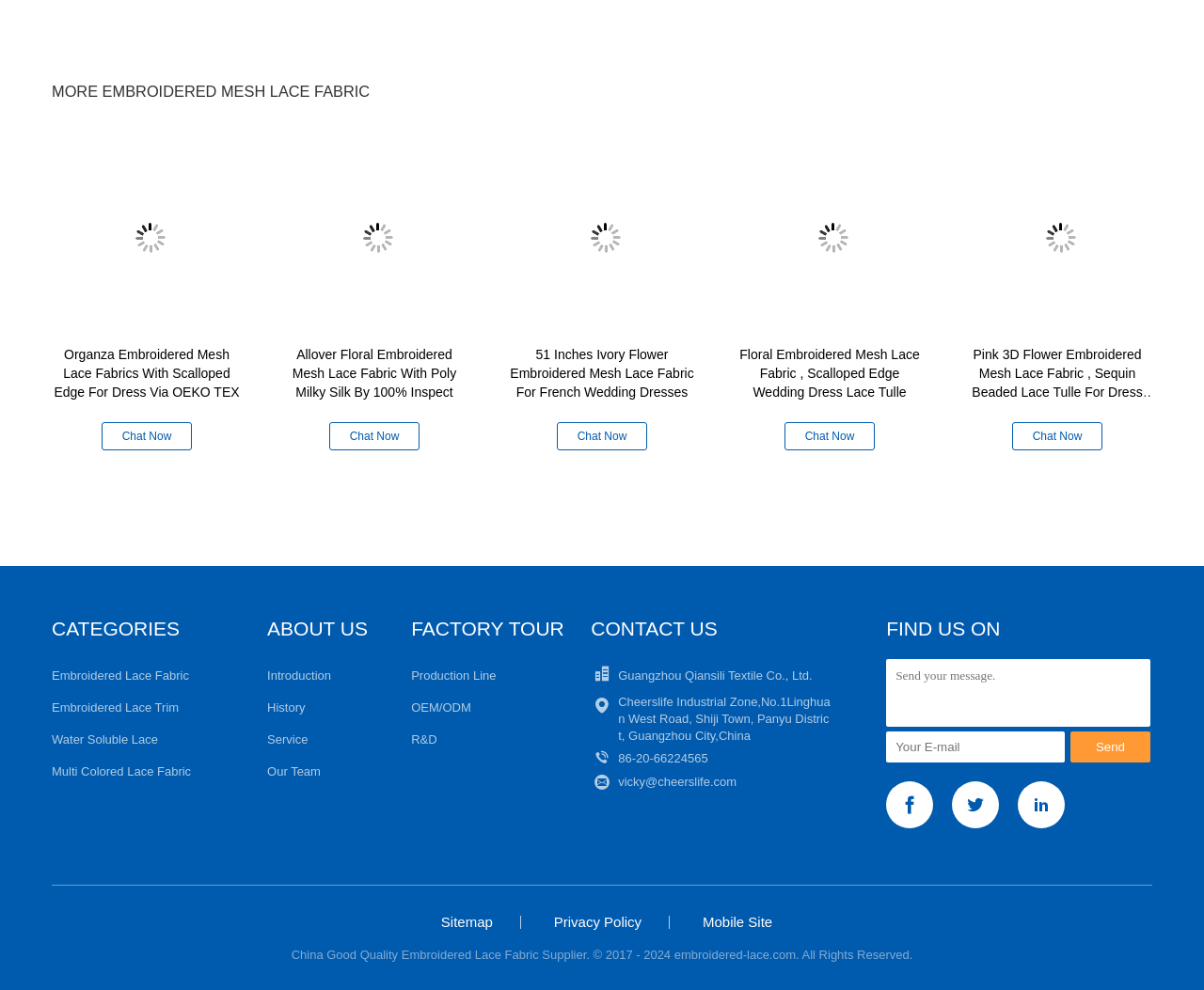Please identify the coordinates of the bounding box for the clickable region that will accomplish this instruction: "View the 'CATEGORIES' section".

[0.043, 0.624, 0.149, 0.646]